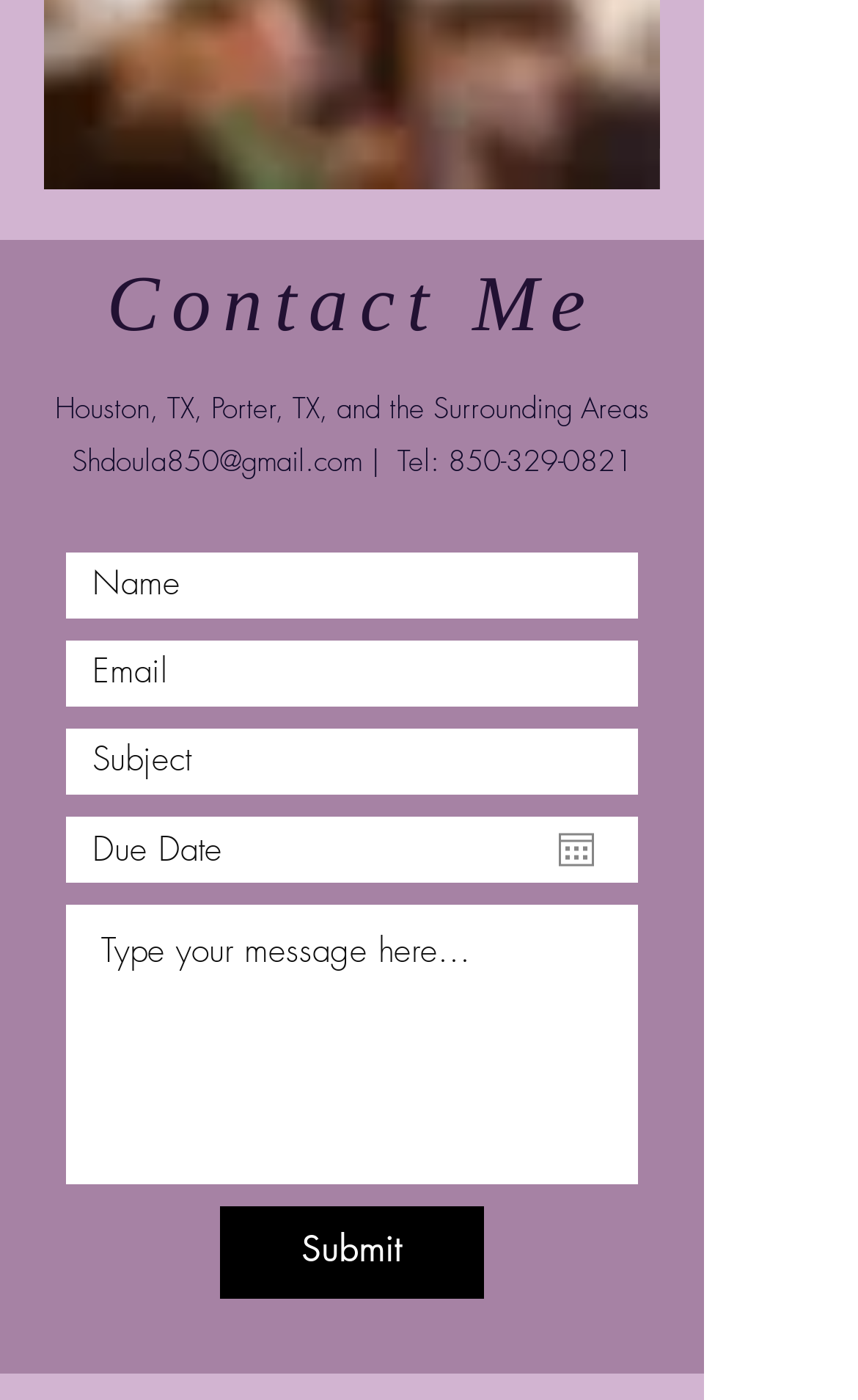What is the function of the 'Submit' button?
Provide a thorough and detailed answer to the question.

The 'Submit' button is typically used to submit a form, and in this case, it is likely used to submit the contact form with the user's input in the textboxes.